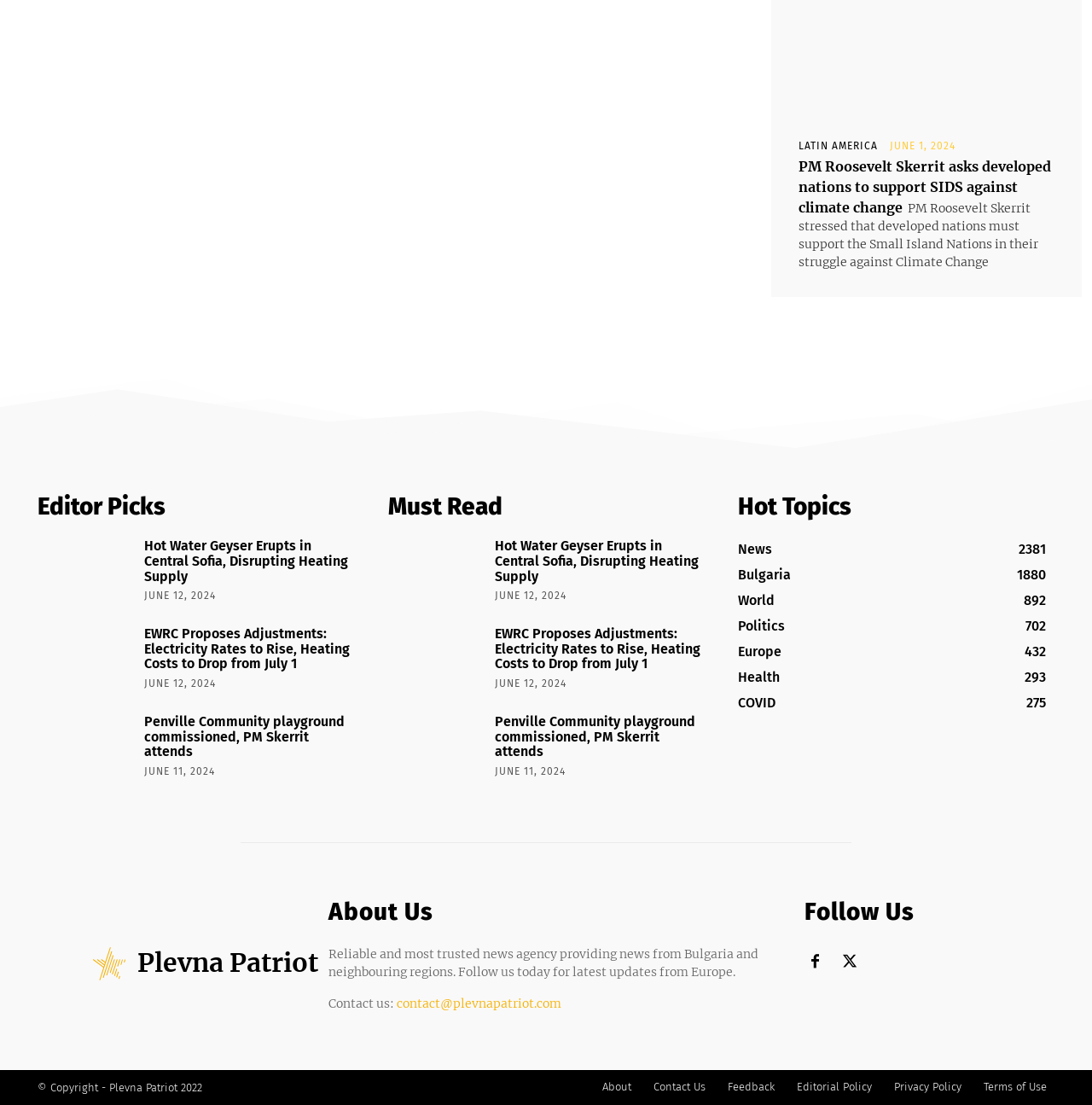Determine the bounding box coordinates for the area that needs to be clicked to fulfill this task: "Check the 'Hot Topics' section". The coordinates must be given as four float numbers between 0 and 1, i.e., [left, top, right, bottom].

[0.676, 0.447, 0.966, 0.474]